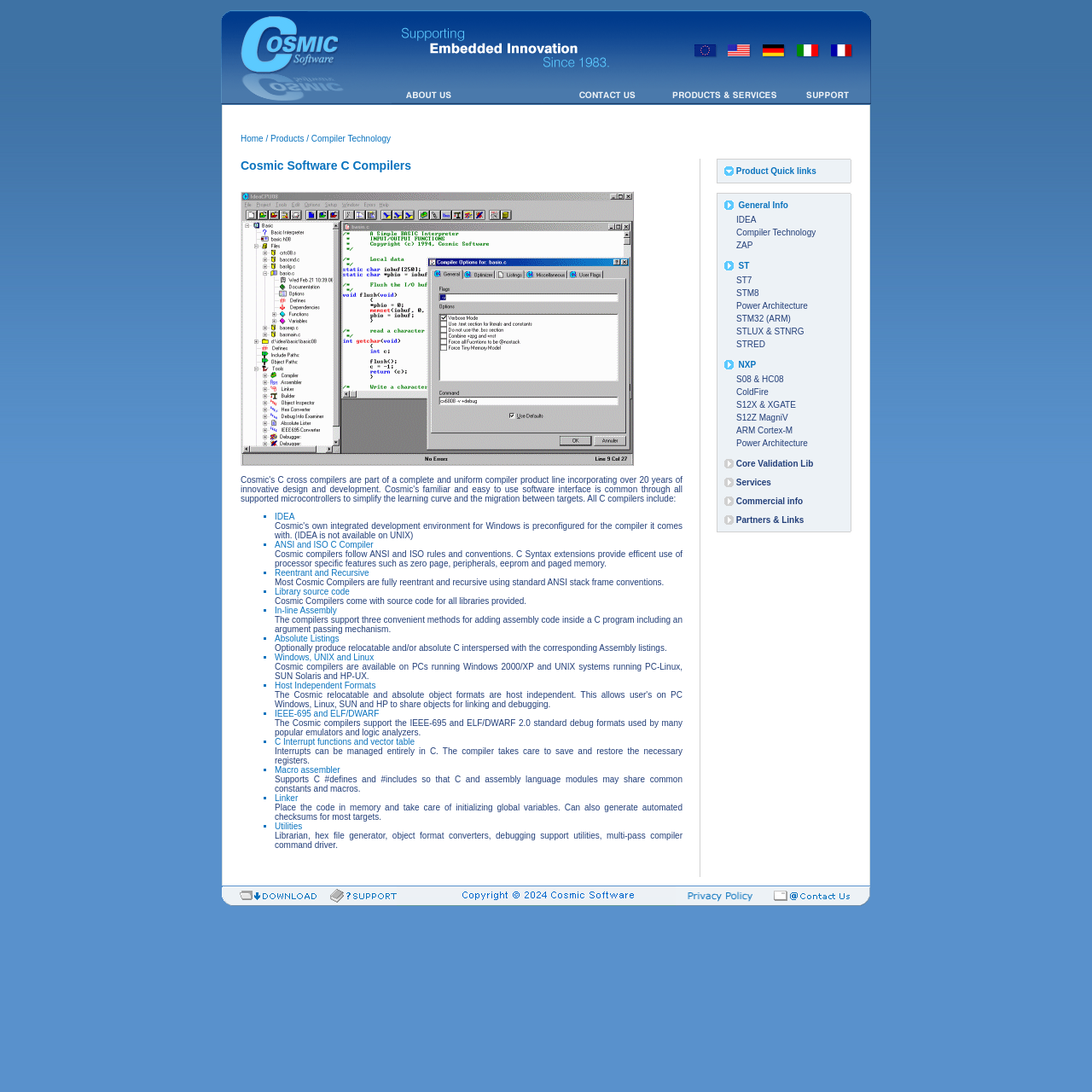Answer in one word or a short phrase: 
How many flags are displayed on the top of the webpage?

6